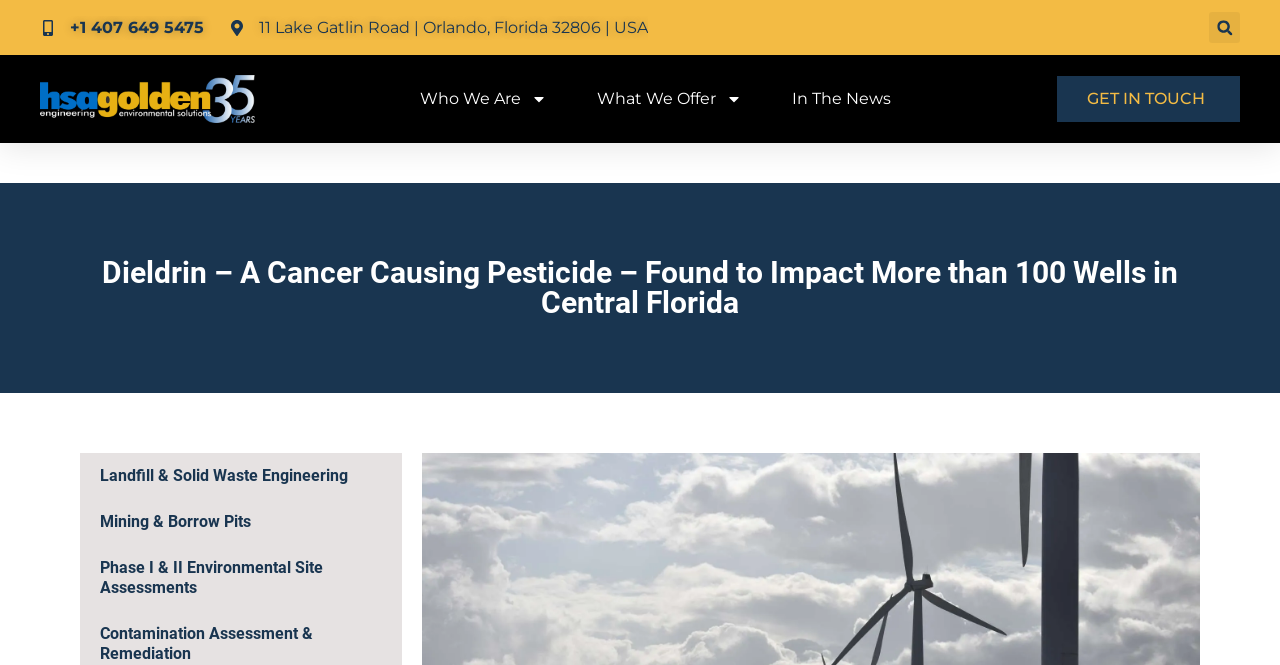Calculate the bounding box coordinates of the UI element given the description: "Landfill & Solid Waste Engineering".

[0.062, 0.681, 0.314, 0.75]